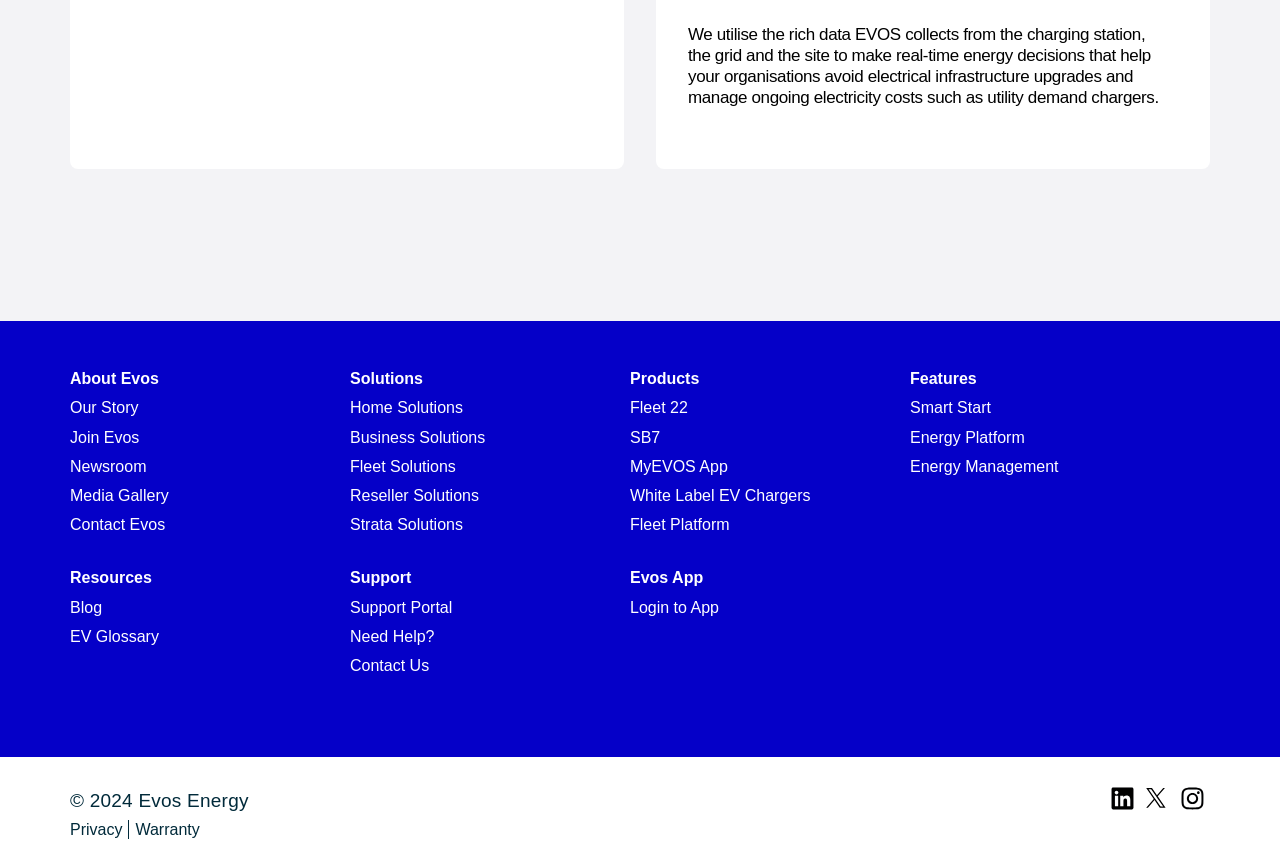Bounding box coordinates should be provided in the format (top-left x, top-left y, bottom-right x, bottom-right y) with all values between 0 and 1. Identify the bounding box for this UI element: Privacy

[0.055, 0.95, 0.1, 0.973]